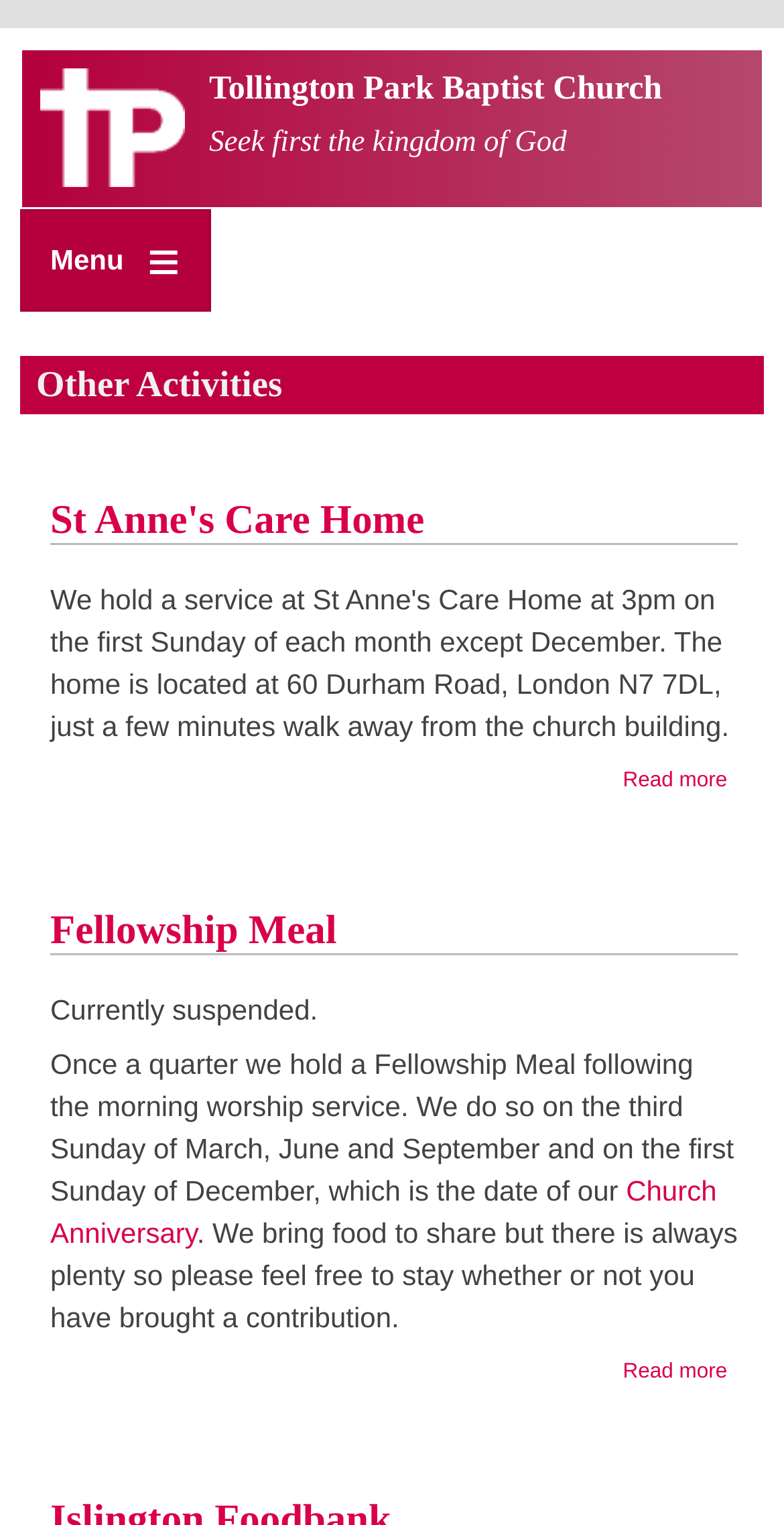Locate the bounding box coordinates of the clickable element to fulfill the following instruction: "Go to Home page". Provide the coordinates as four float numbers between 0 and 1 in the format [left, top, right, bottom].

[0.051, 0.105, 0.236, 0.127]